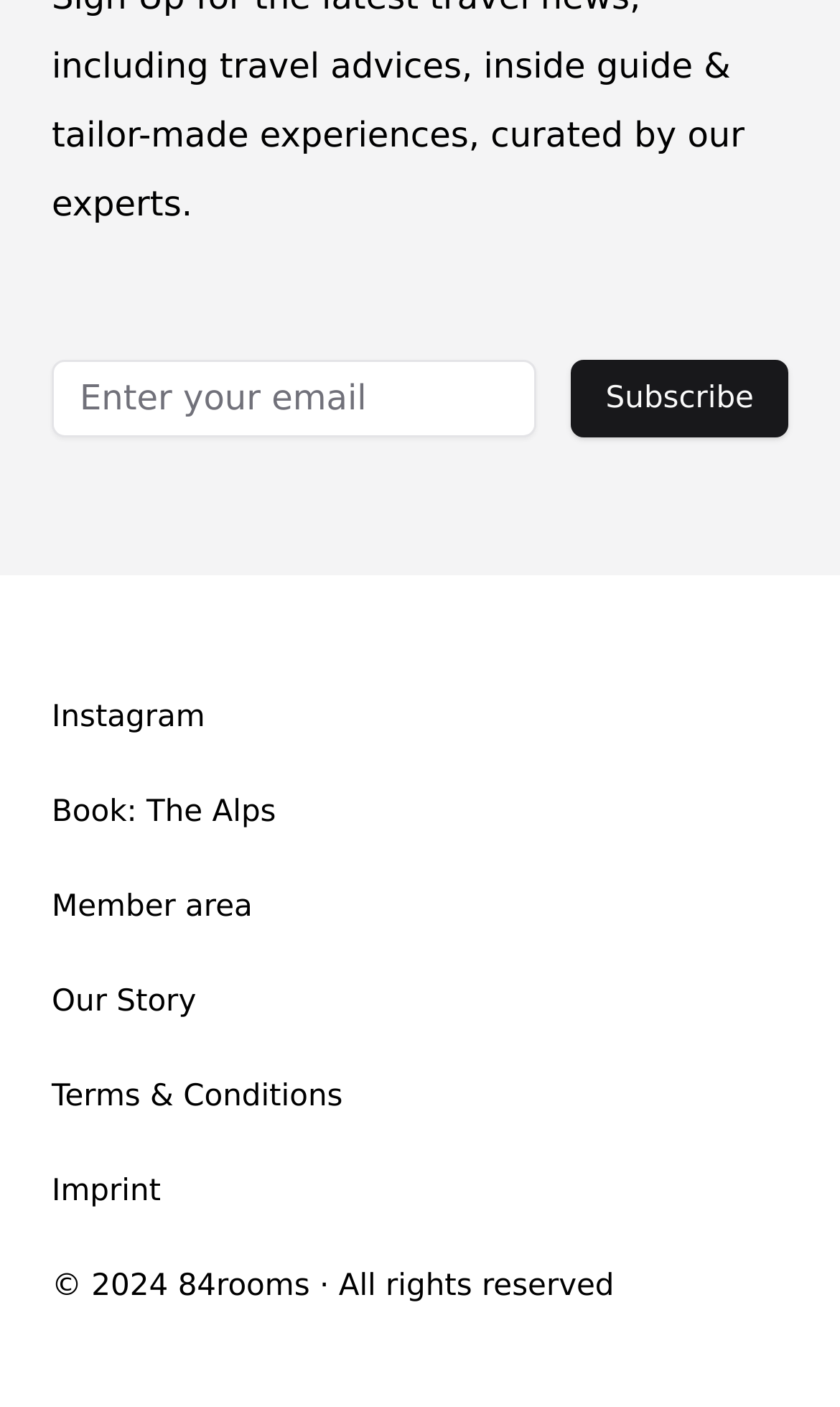What is the name of the company or organization?
Carefully analyze the image and provide a detailed answer to the question.

The webpage has a static text element displaying the text '84rooms · All rights reserved', which suggests that '84rooms' is the name of the company or organization.